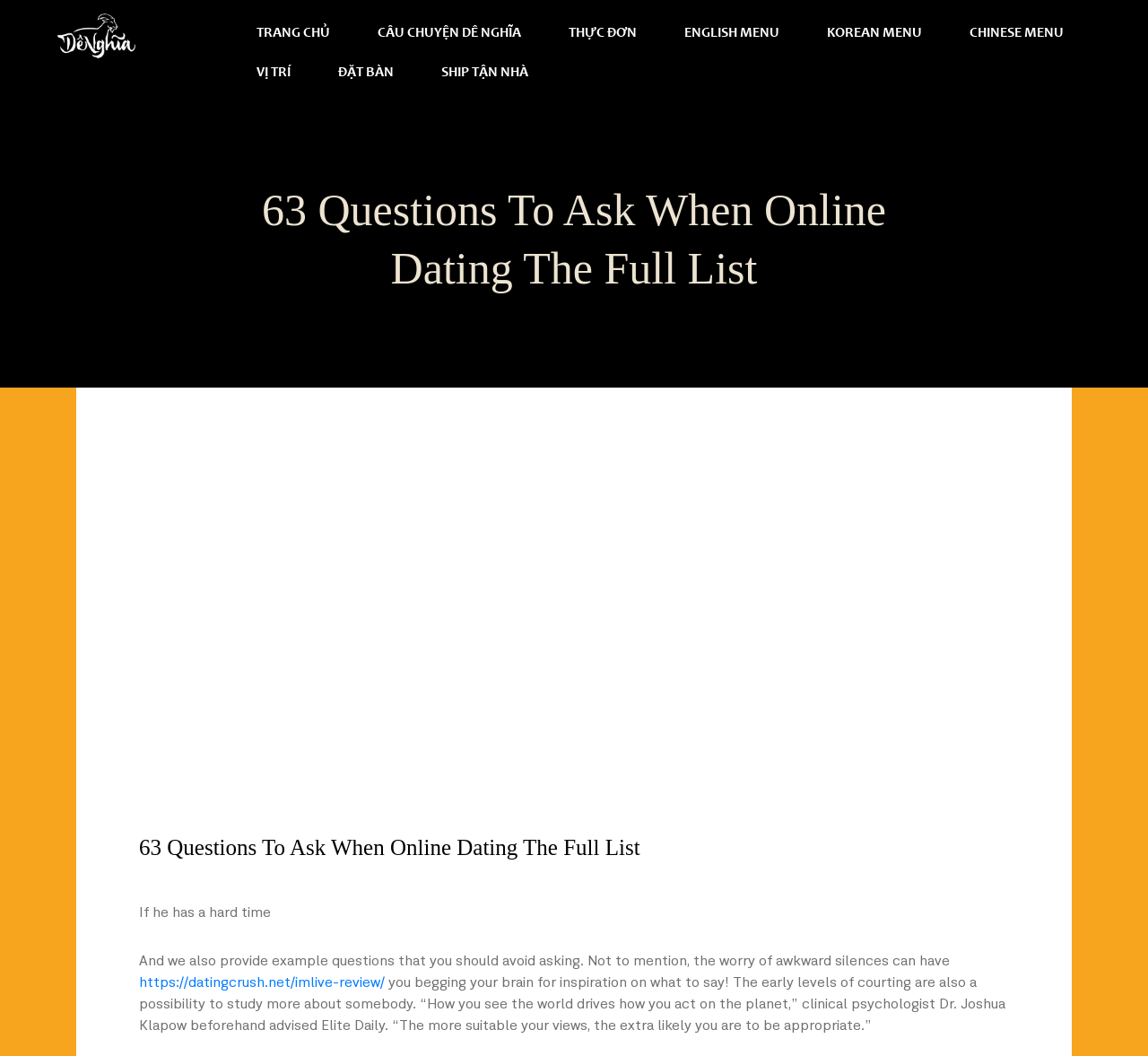Identify the bounding box coordinates of the clickable region required to complete the instruction: "read the article". The coordinates should be given as four float numbers within the range of 0 and 1, i.e., [left, top, right, bottom].

[0.207, 0.172, 0.793, 0.282]